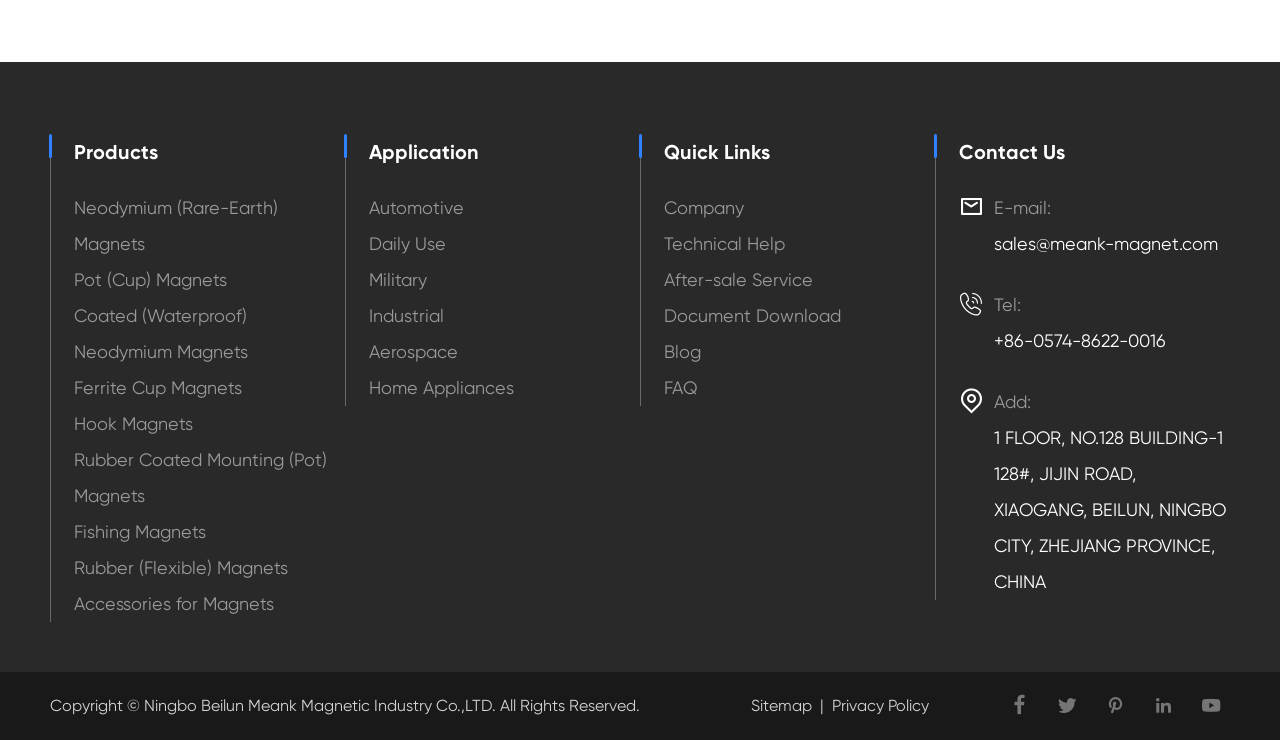Determine the bounding box coordinates for the clickable element required to fulfill the instruction: "Check the Sitemap". Provide the coordinates as four float numbers between 0 and 1, i.e., [left, top, right, bottom].

[0.587, 0.932, 0.634, 0.975]